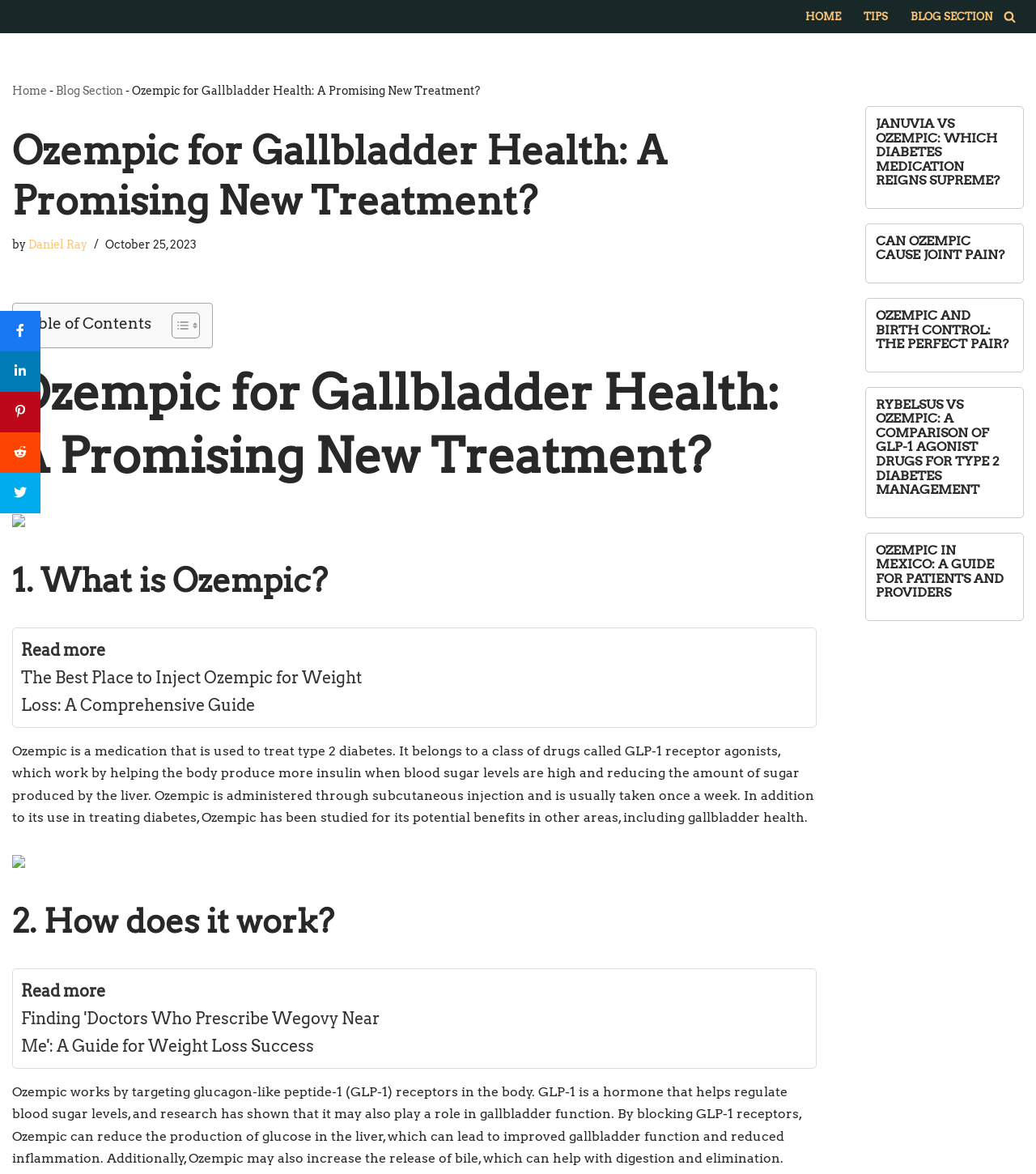Carefully examine the image and provide an in-depth answer to the question: What is the topic of the article 'JANUVIA VS OZEMPIC: WHICH DIABETES MEDICATION REIGNS SUPREME?'?

The article 'JANUVIA VS OZEMPIC: WHICH DIABETES MEDICATION REIGNS SUPREME?' is a comparison of two diabetes medications, Januvia and Ozempic, which suggests that the topic of the article is a comparison of diabetes medications.